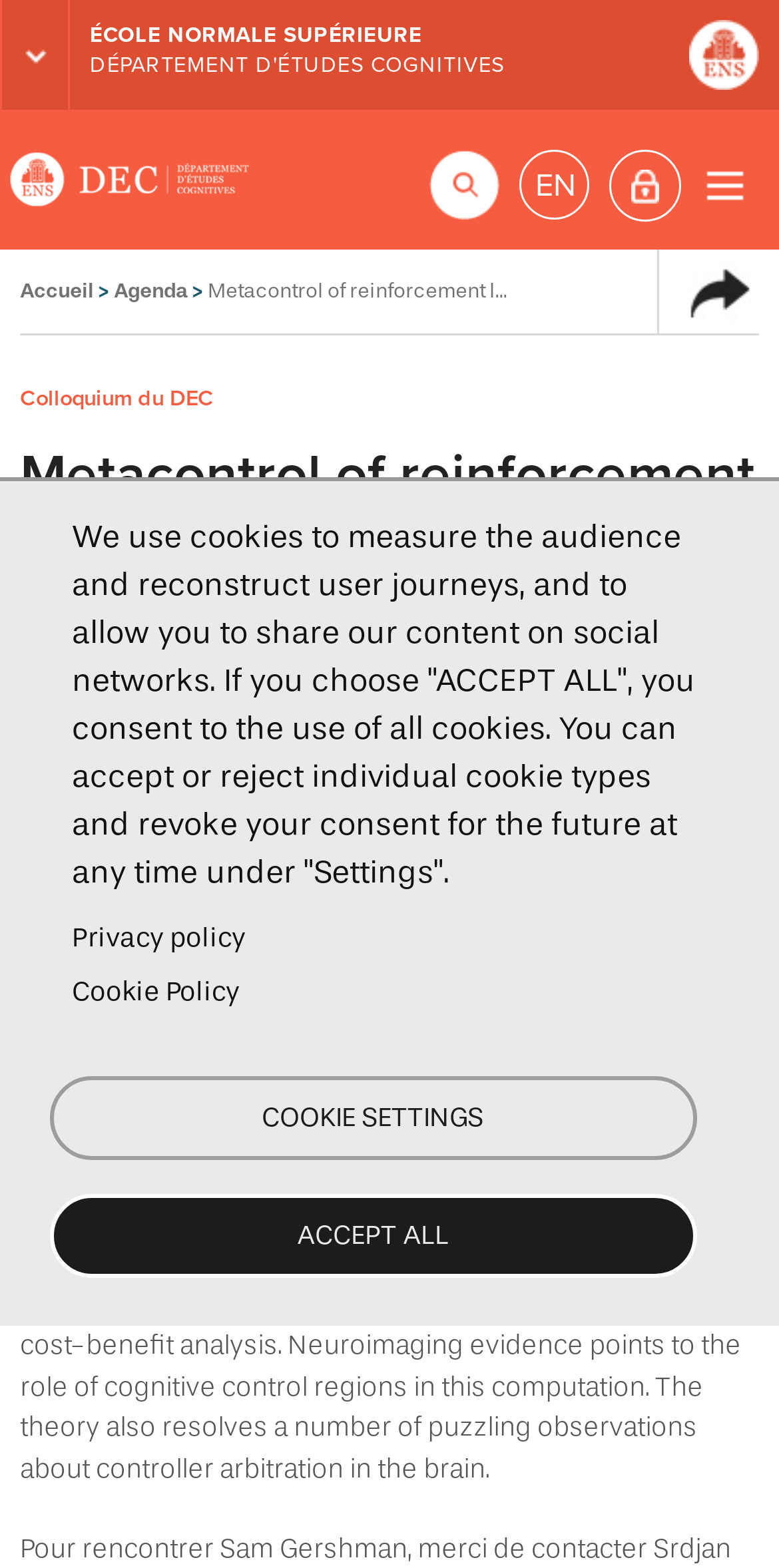Identify the bounding box coordinates of the section that should be clicked to achieve the task described: "Visit the ENS website".

[0.115, 0.014, 0.541, 0.031]